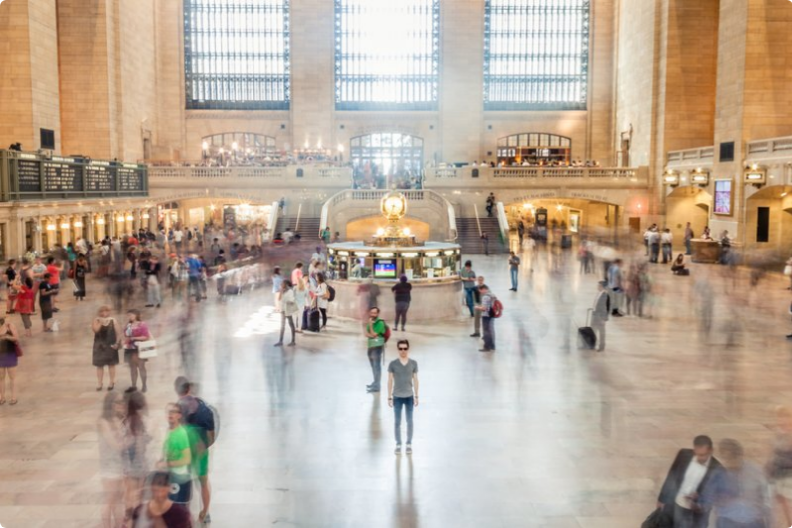Provide a short, one-word or phrase answer to the question below:
What is the figure in the foreground wearing?

Sunglasses